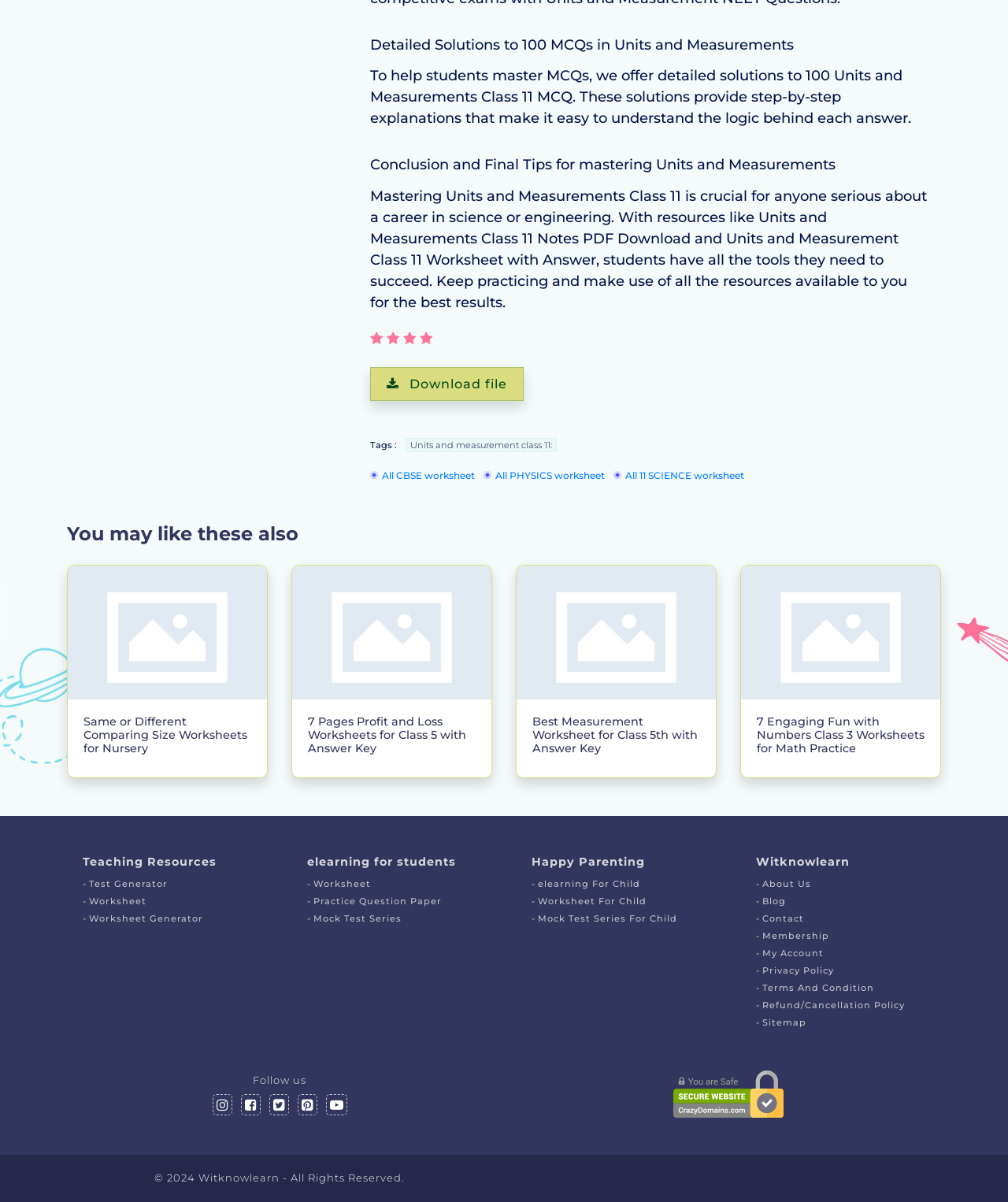Using the details in the image, give a detailed response to the question below:
What is the copyright information at the bottom of the webpage?

The copyright information at the bottom of the webpage indicates that the content of the webpage is owned by Witknowlearn and is protected by copyright law, with all rights reserved for the year 2024.